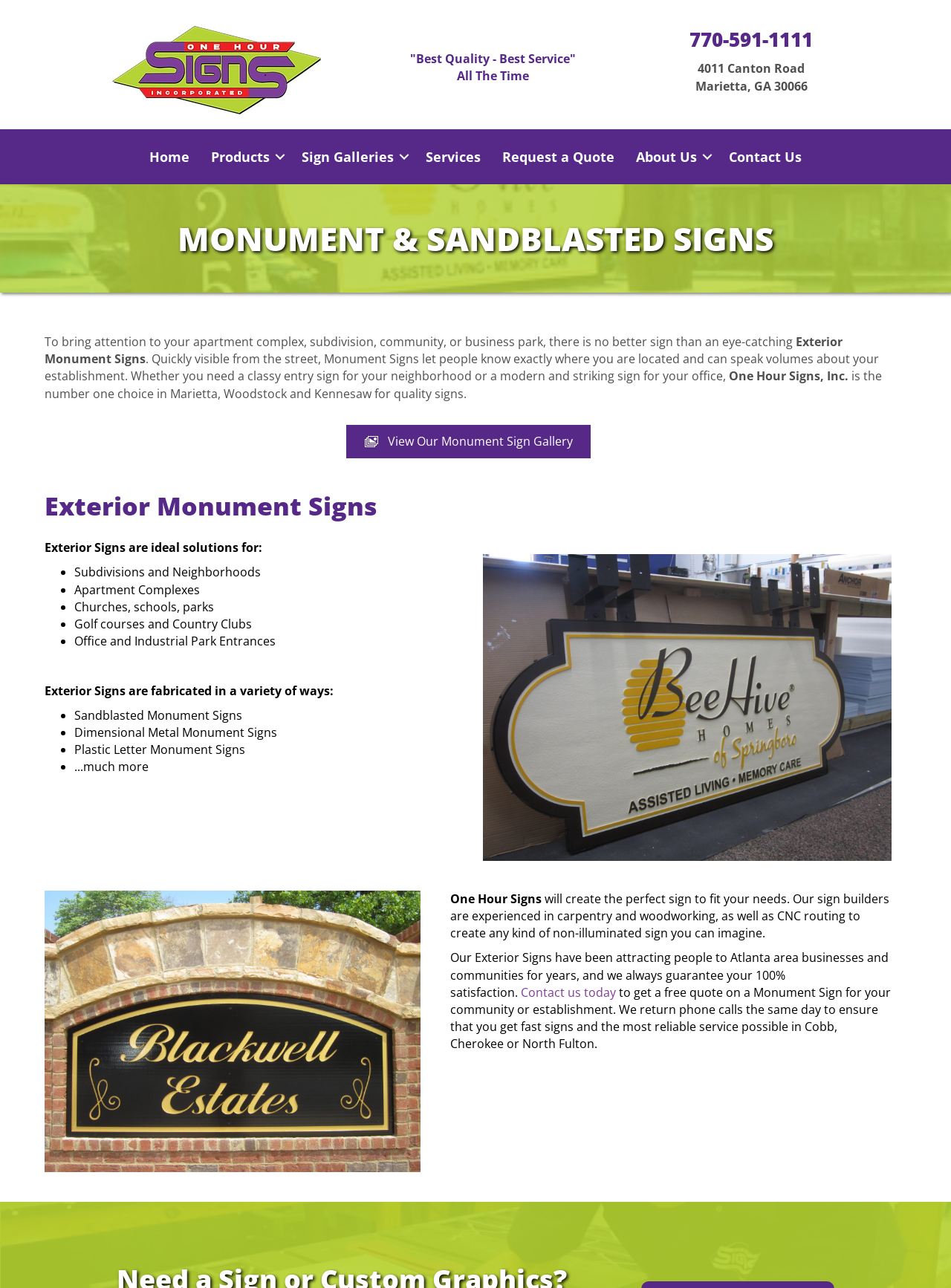Create a full and detailed caption for the entire webpage.

The webpage is about One Hour Signs, a company that specializes in creating monument signs for businesses and communities. At the top of the page, there is a navigation menu with links to different sections of the website, including Home, Products, Sign Galleries, Services, Request a Quote, About Us, and Contact Us.

Below the navigation menu, there is a heading that reads "MONUMENT & SANDBLASTED SIGNS" in a prominent font. This is followed by a paragraph of text that explains the benefits of monument signs, including their ability to attract attention and speak volumes about an establishment.

To the right of this text, there is an image of the One Hour Signs team, along with a quote that reads "Best Quality - Best Service" and a tagline that says "All The Time". Below this, there is a heading with the company's phone number and address.

The main content of the page is divided into sections, each with its own heading and descriptive text. The first section explains the benefits of exterior monument signs, including their ability to bring attention to apartment complexes, subdivisions, and businesses. This is followed by a list of ideal solutions for exterior signs, including subdivisions, apartment complexes, and office park entrances.

The next section explains the fabrication process for exterior signs, including sandblasted monument signs, dimensional metal monument signs, and plastic letter monument signs. This is accompanied by images of custom HDU signs and reverse sandblasted HDU signs.

The final section of the page explains the company's guarantee of 100% satisfaction and invites visitors to contact them for a free quote on a monument sign. There is also a link to contact the company today to get a fast and reliable service.